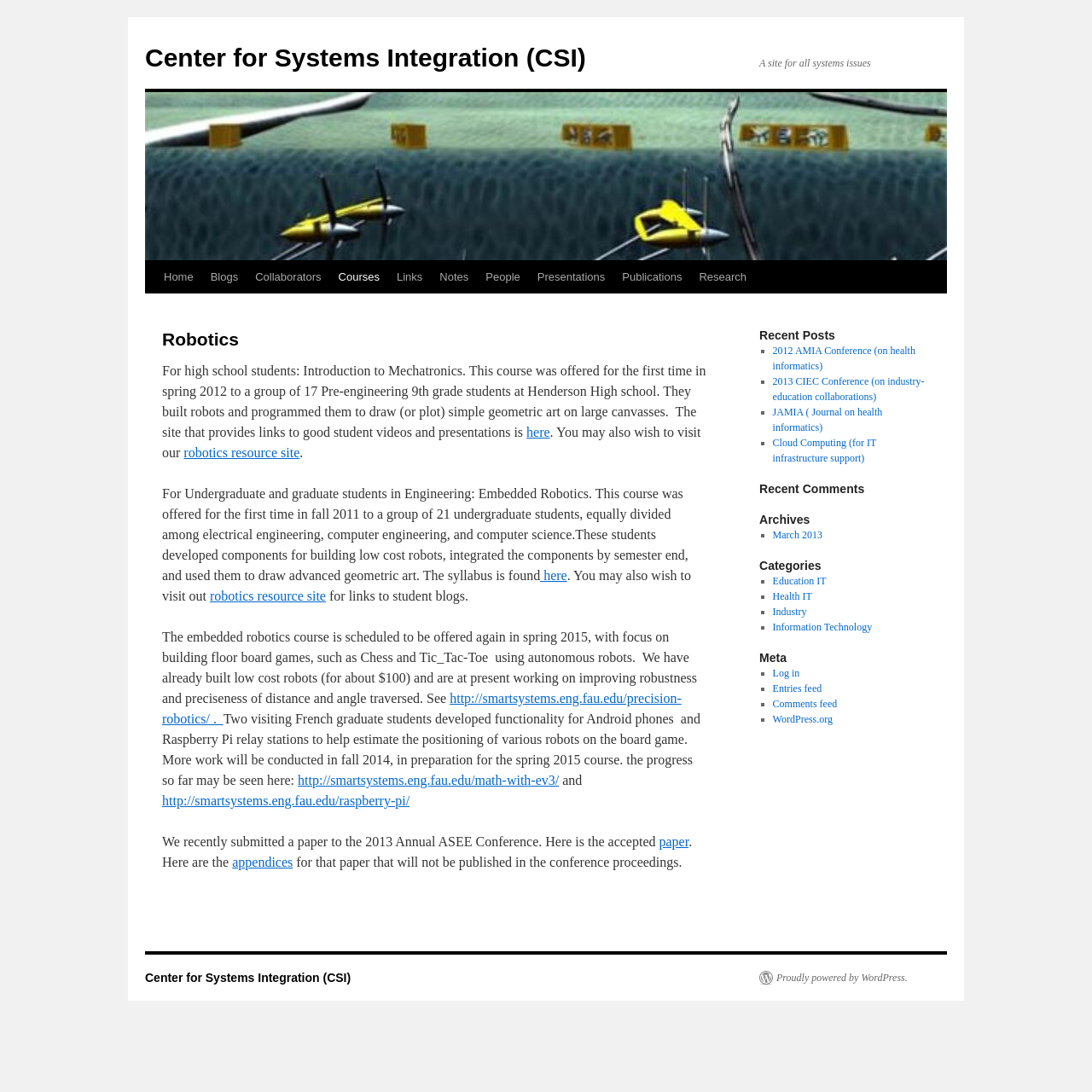Answer the following query concisely with a single word or phrase:
How many recent posts are listed?

4